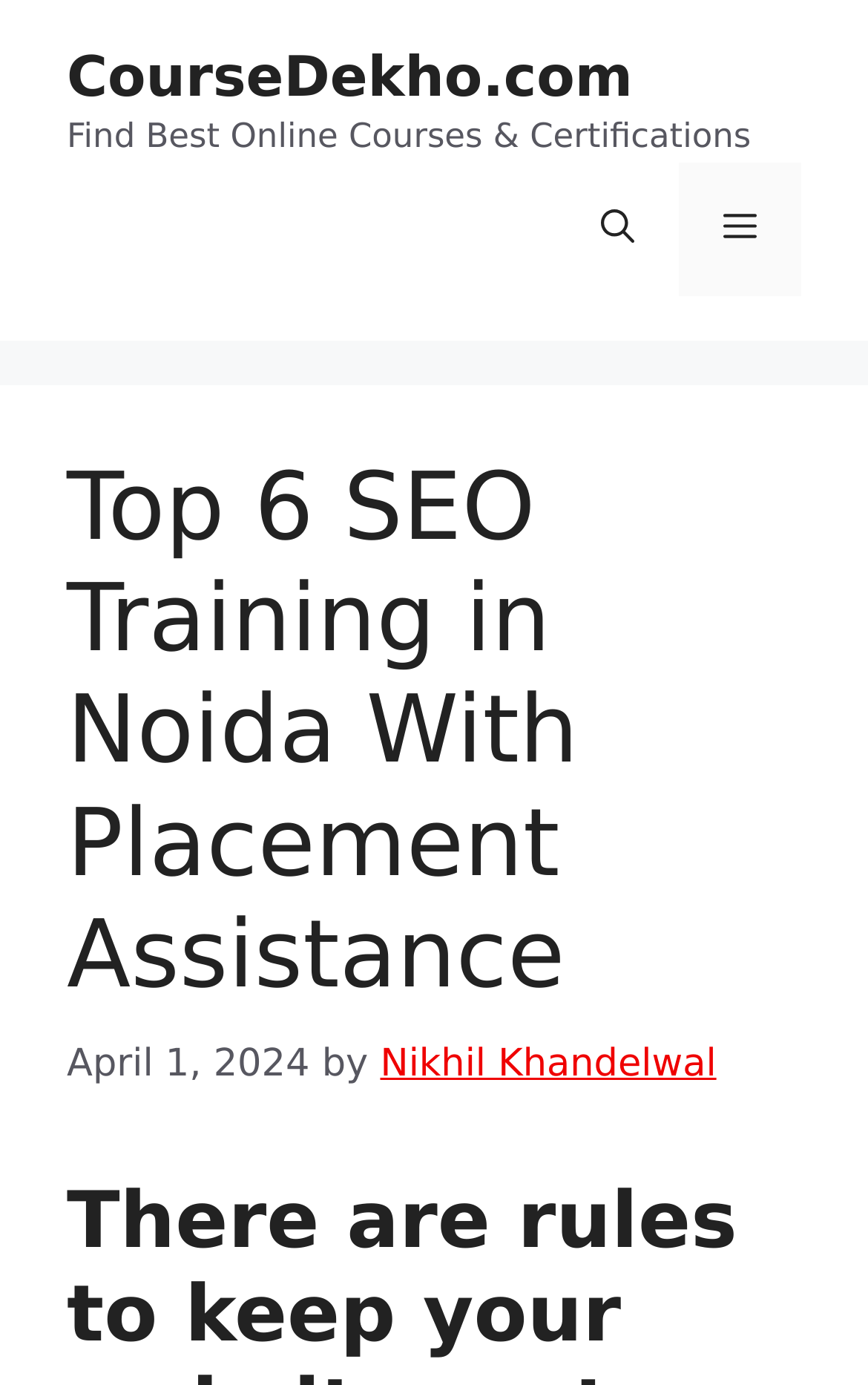Explain the contents of the webpage comprehensively.

The webpage appears to be a listicle article about the top SEO training institutes in Noida, India, that offer placement assistance. At the top of the page, there is a banner with the site's name, "CourseDekho.com", and a tagline "Find Best Online Courses & Certifications". Below the banner, there is a navigation menu with a mobile toggle button, a search bar link, and a menu button that expands to reveal the primary menu.

The main content of the page is headed by a title "Top 6 SEO Training in Noida With Placement Assistance", which is followed by a timestamp "April 1, 2024" and the author's name, "Nikhil Khandelwal". The rest of the page likely contains the list of top-ranked institutes, but the details are not provided in the accessibility tree.